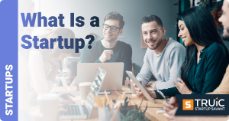What is the logo in the bottom right corner?
Answer the question with a single word or phrase, referring to the image.

TRUIC